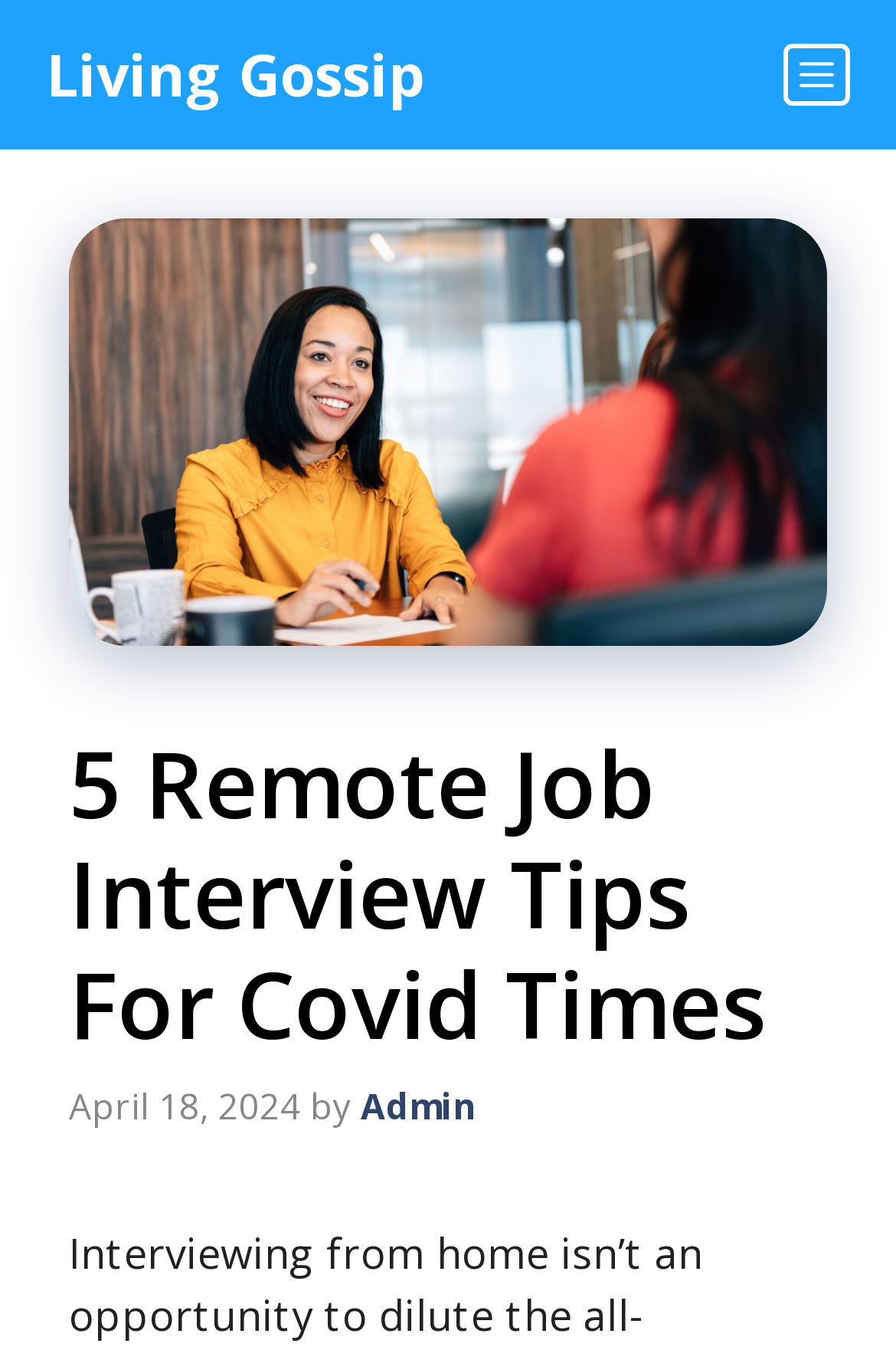Locate the bounding box coordinates of the UI element described by: "Menu". Provide the coordinates as four float numbers between 0 and 1, formatted as [left, top, right, bottom].

[0.823, 0.0, 1.0, 0.111]